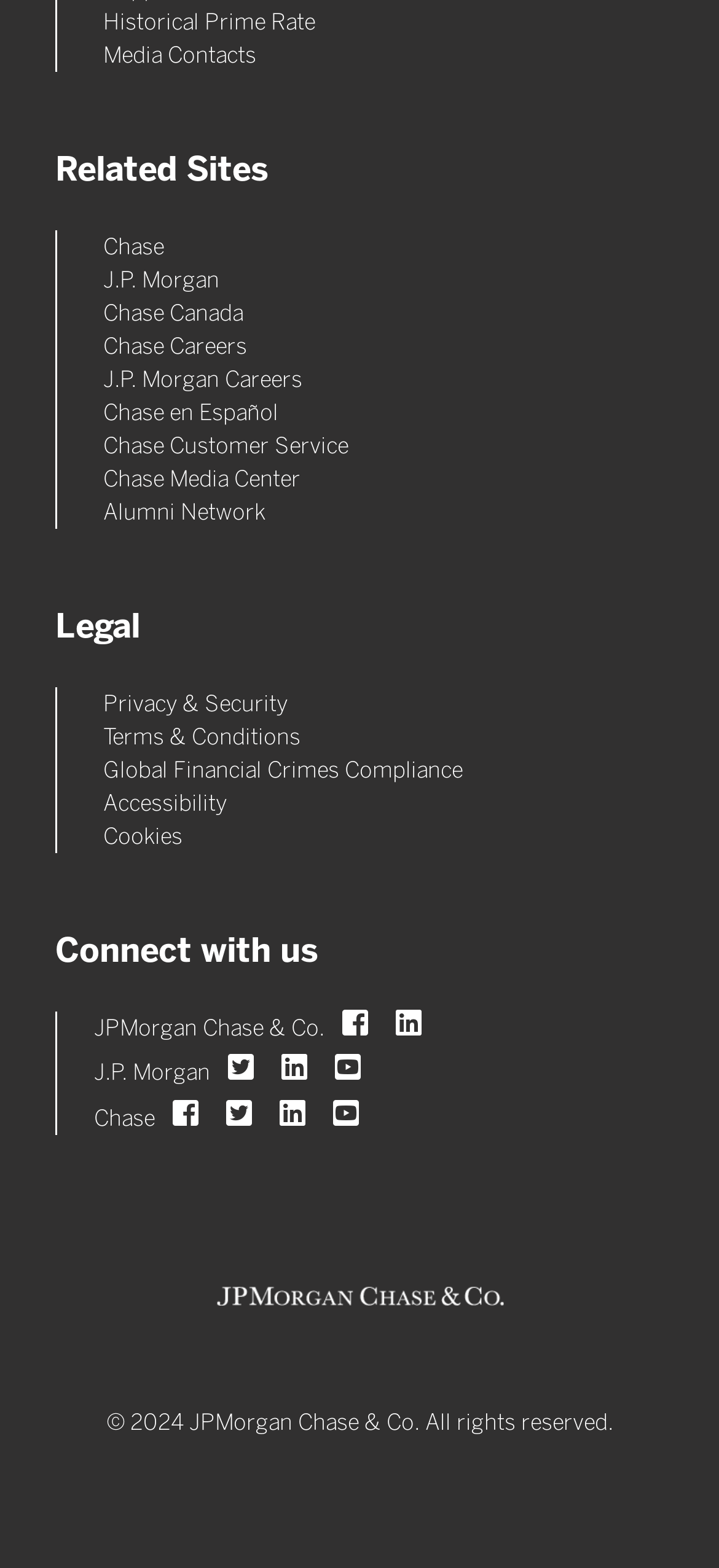Please find the bounding box coordinates of the element that needs to be clicked to perform the following instruction: "View Terms & Conditions". The bounding box coordinates should be four float numbers between 0 and 1, represented as [left, top, right, bottom].

[0.144, 0.462, 0.418, 0.478]